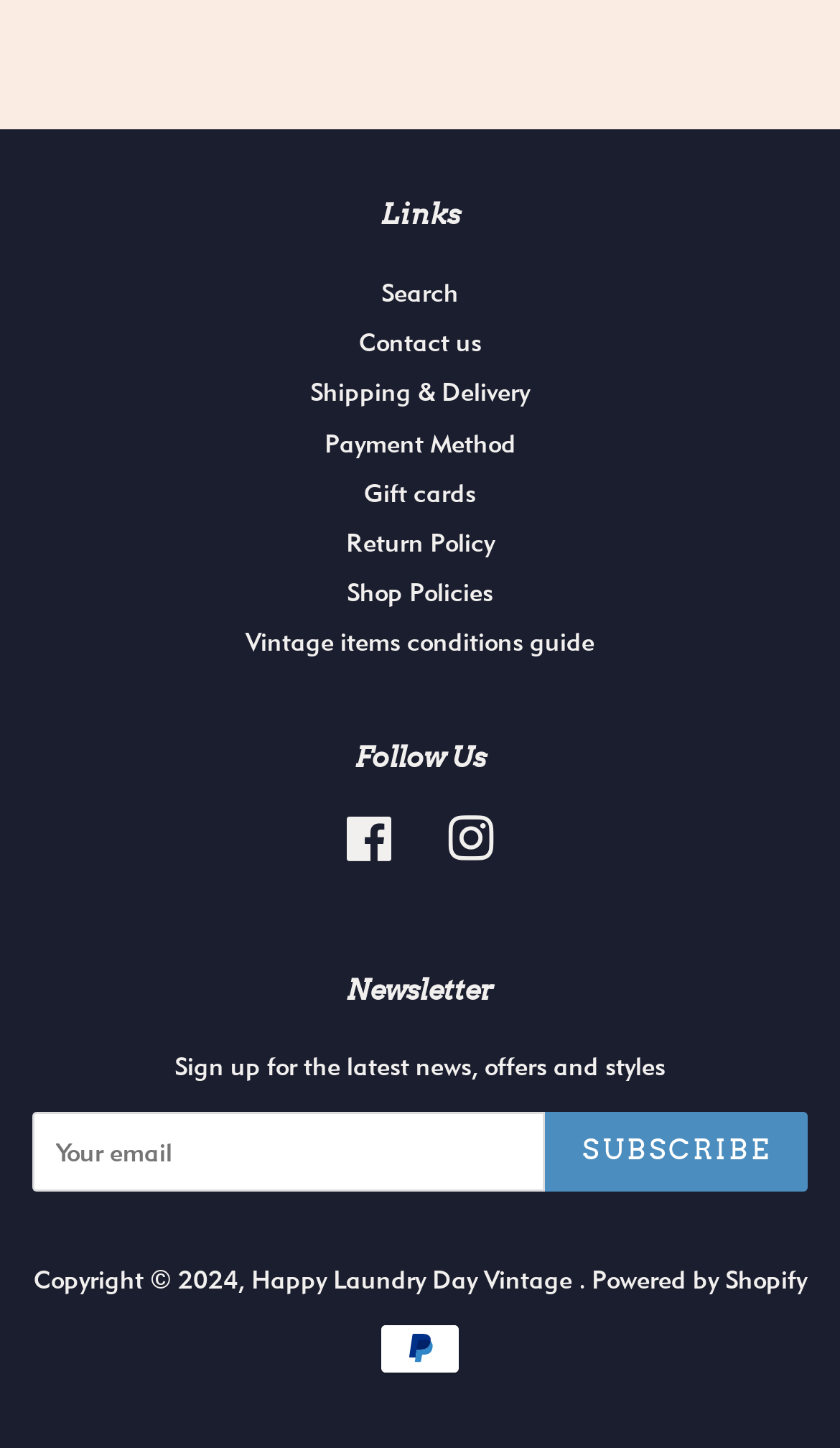Identify the bounding box coordinates of the region that should be clicked to execute the following instruction: "Search for something".

[0.454, 0.19, 0.546, 0.213]